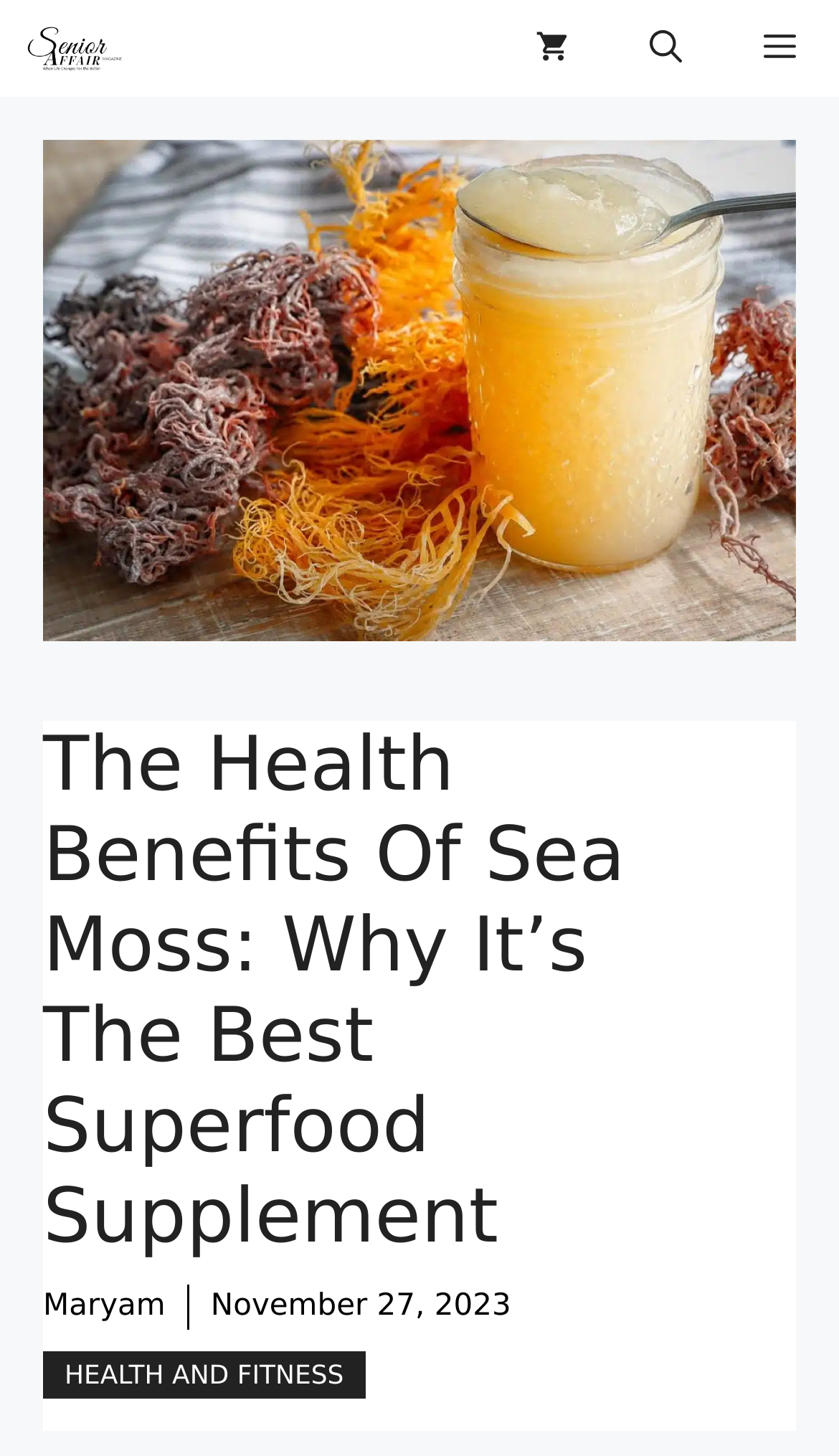Bounding box coordinates must be specified in the format (top-left x, top-left y, bottom-right x, bottom-right y). All values should be floating point numbers between 0 and 1. What are the bounding box coordinates of the UI element described as: Maryam

[0.051, 0.885, 0.197, 0.909]